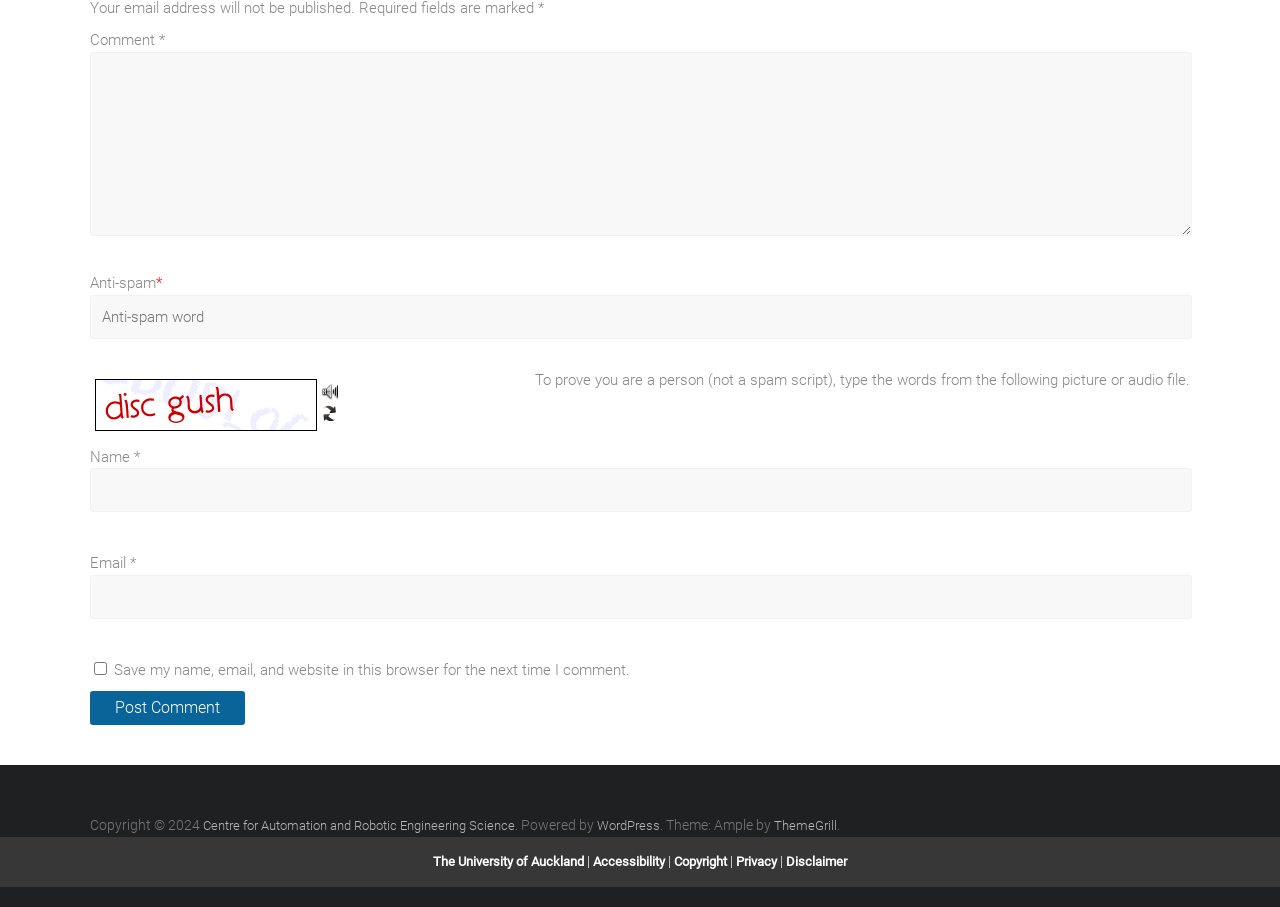What is the purpose of the 'Anti-spam' field?
Answer the question with as much detail as possible.

The 'Anti-spam' field is required to be filled in, and there is a description below it stating 'To prove you are a person (not a spam script), type the words from the following picture or audio file.' This suggests that the purpose of the 'Anti-spam' field is to verify that the user is a human being and not a spam script.